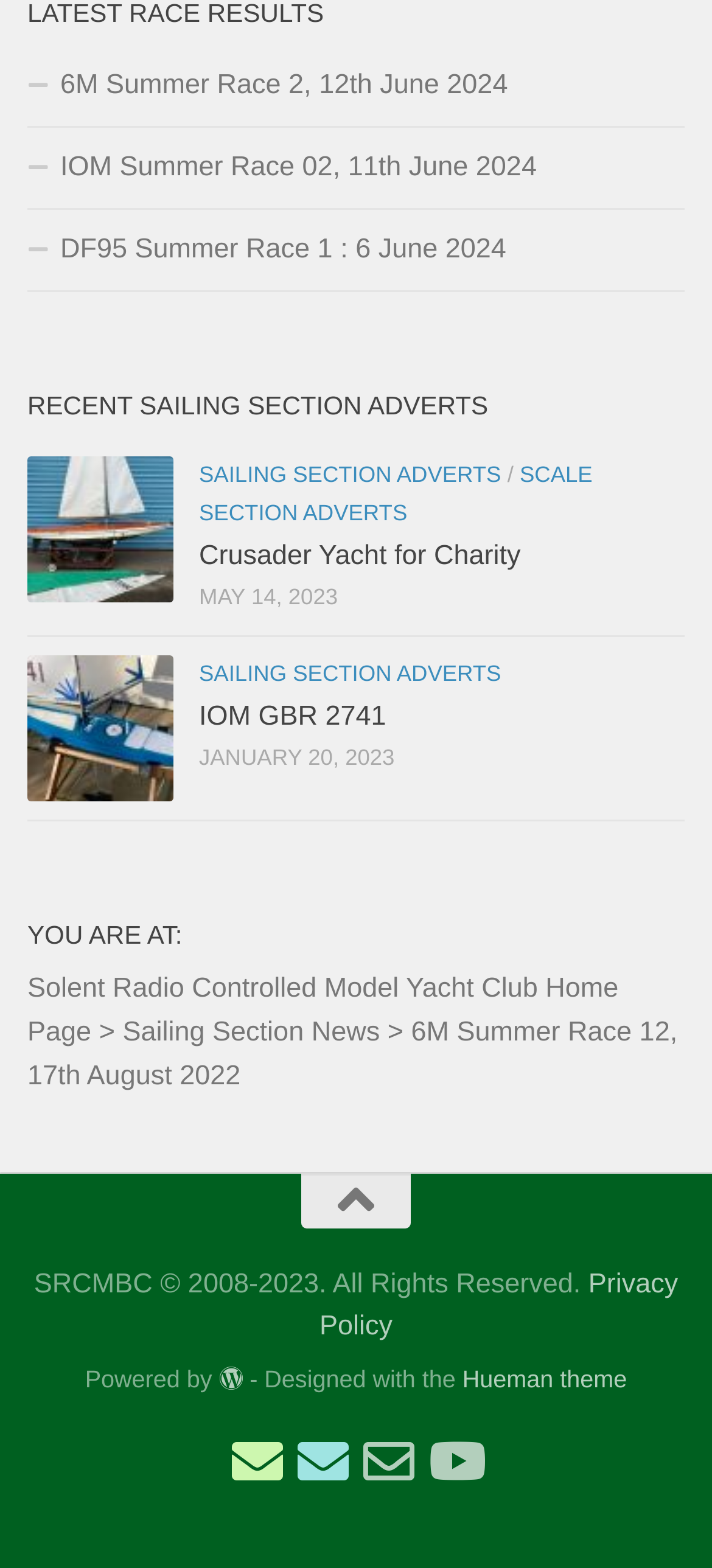Indicate the bounding box coordinates of the element that needs to be clicked to satisfy the following instruction: "Email Sailing Secretary". The coordinates should be four float numbers between 0 and 1, i.e., [left, top, right, bottom].

[0.326, 0.917, 0.397, 0.949]